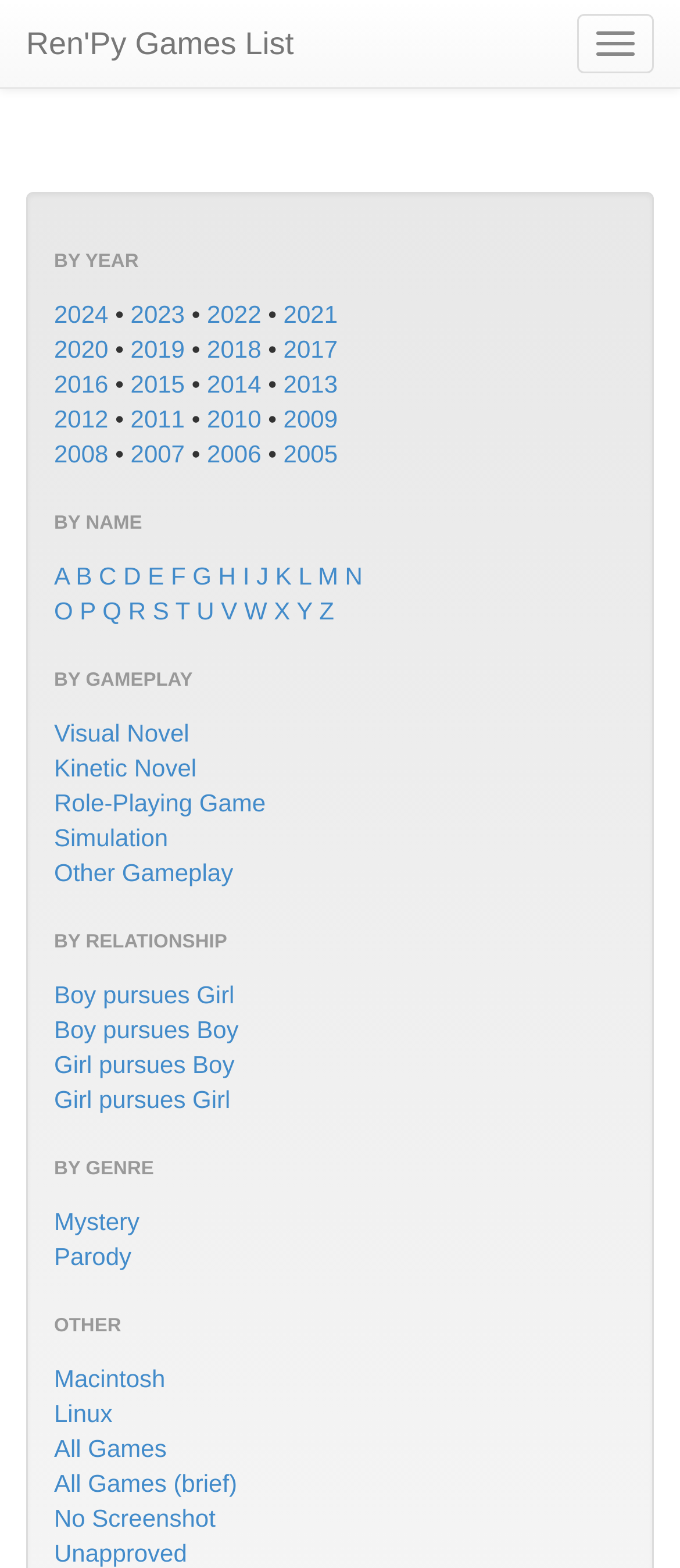Give a one-word or one-phrase response to the question:
What is the last relationship category listed?

Girl pursues Girl